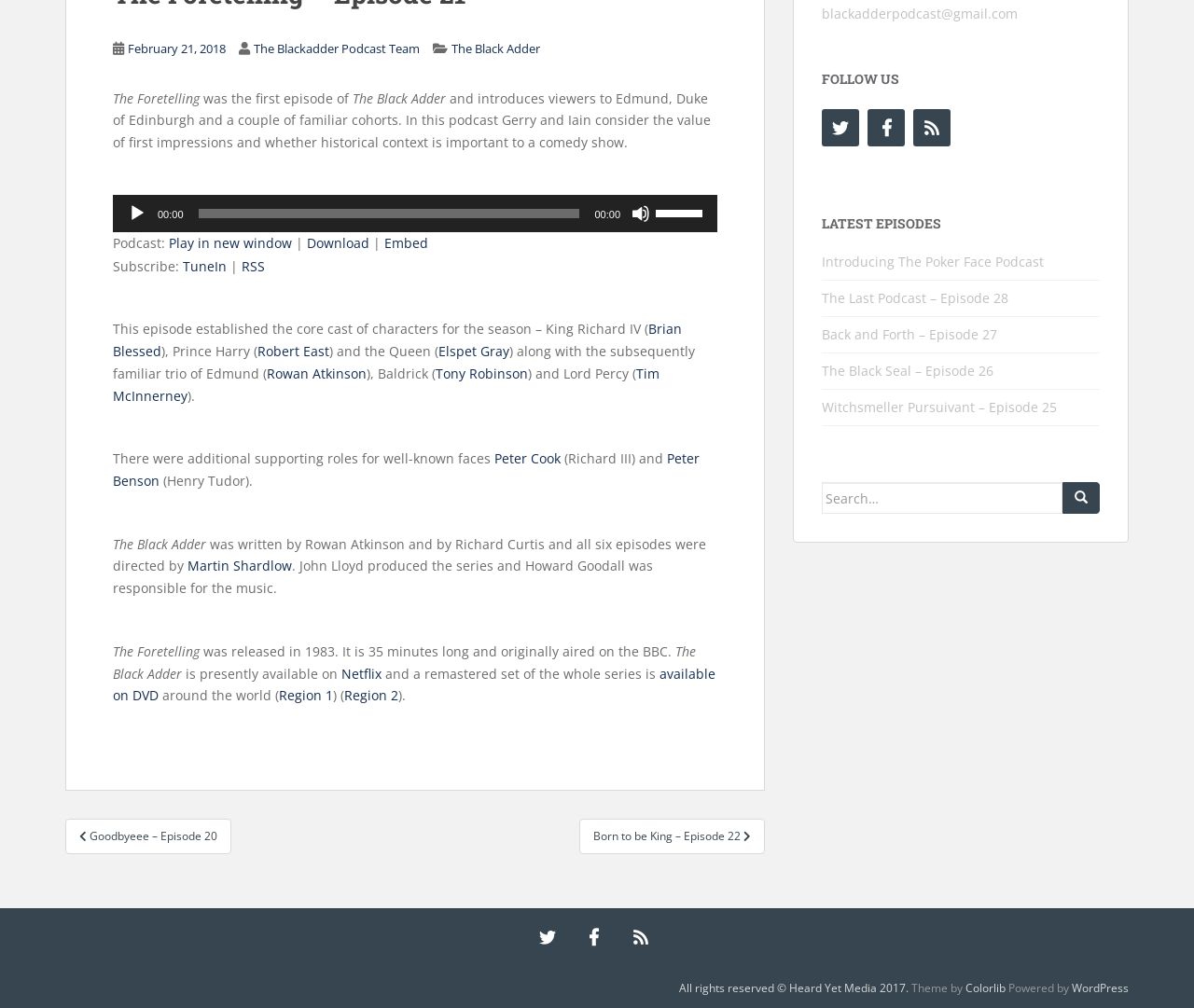Calculate the bounding box coordinates for the UI element based on the following description: "Tony Robinson". Ensure the coordinates are four float numbers between 0 and 1, i.e., [left, top, right, bottom].

[0.365, 0.361, 0.442, 0.379]